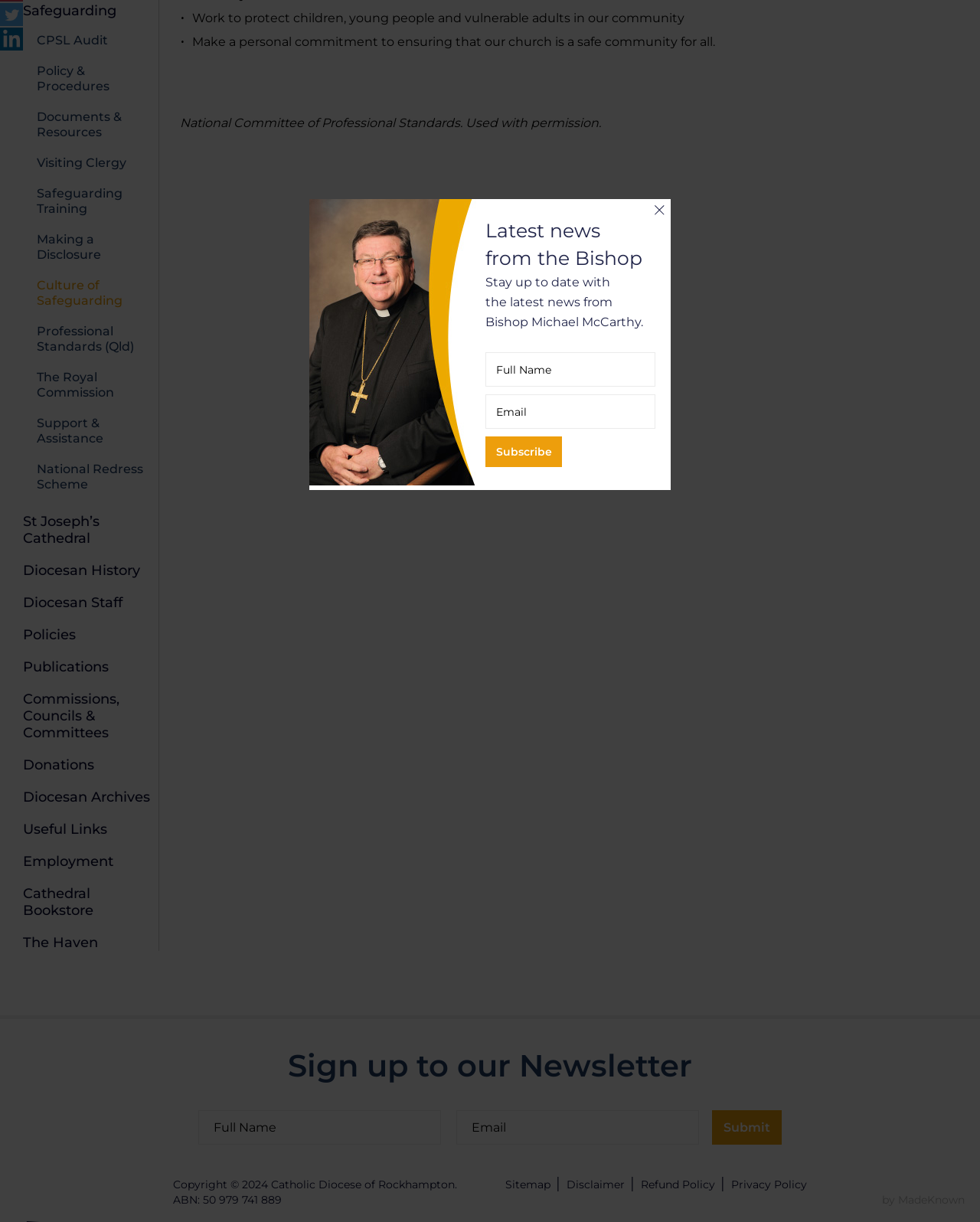Given the element description, predict the bounding box coordinates in the format (top-left x, top-left y, bottom-right x, bottom-right y). Make sure all values are between 0 and 1. Here is the element description: Sitemap

[0.516, 0.964, 0.562, 0.975]